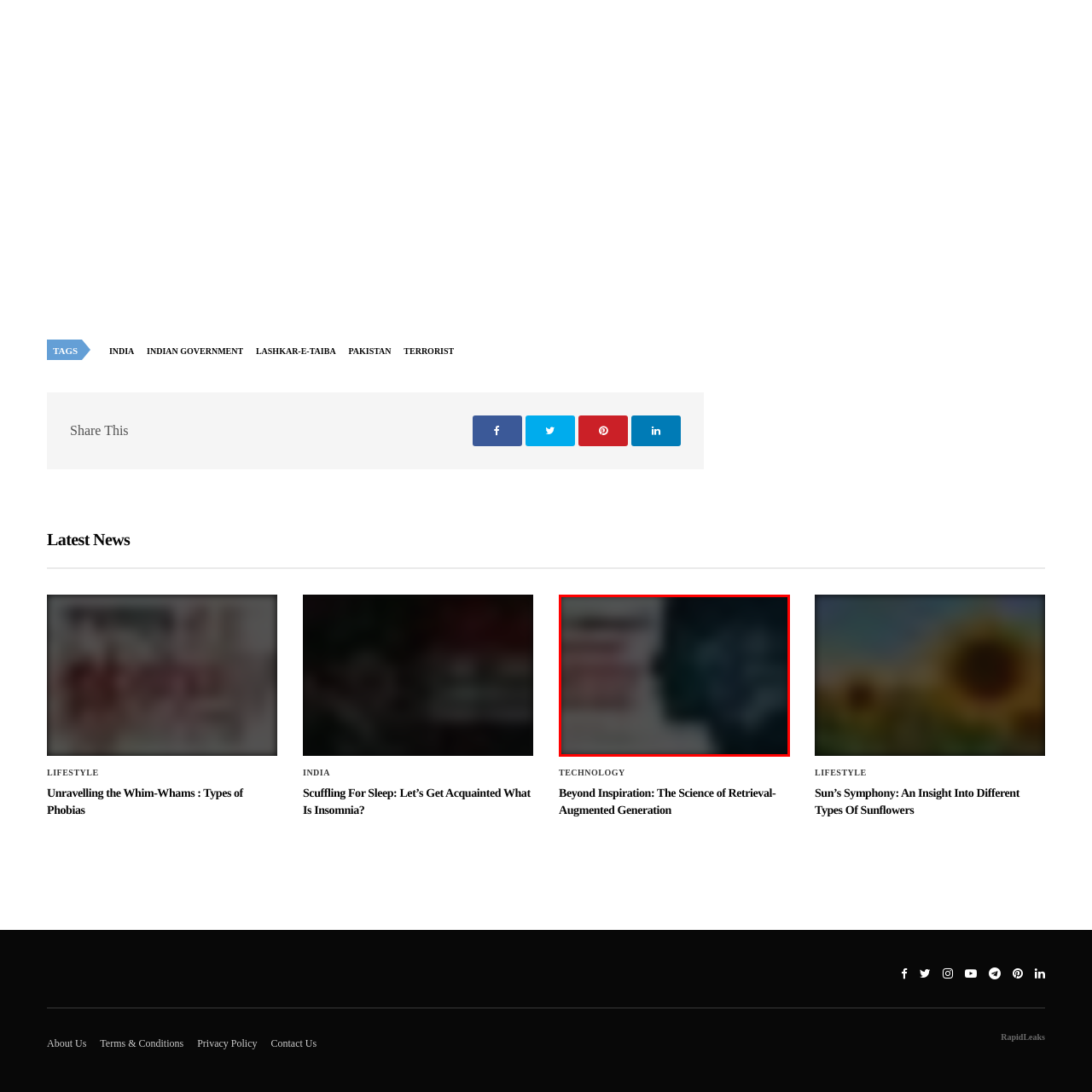What does the juxtaposition of human profile and technological elements suggest?
Analyze the image inside the red bounding box and provide a one-word or short-phrase answer to the question.

Synergy between human thought and AI